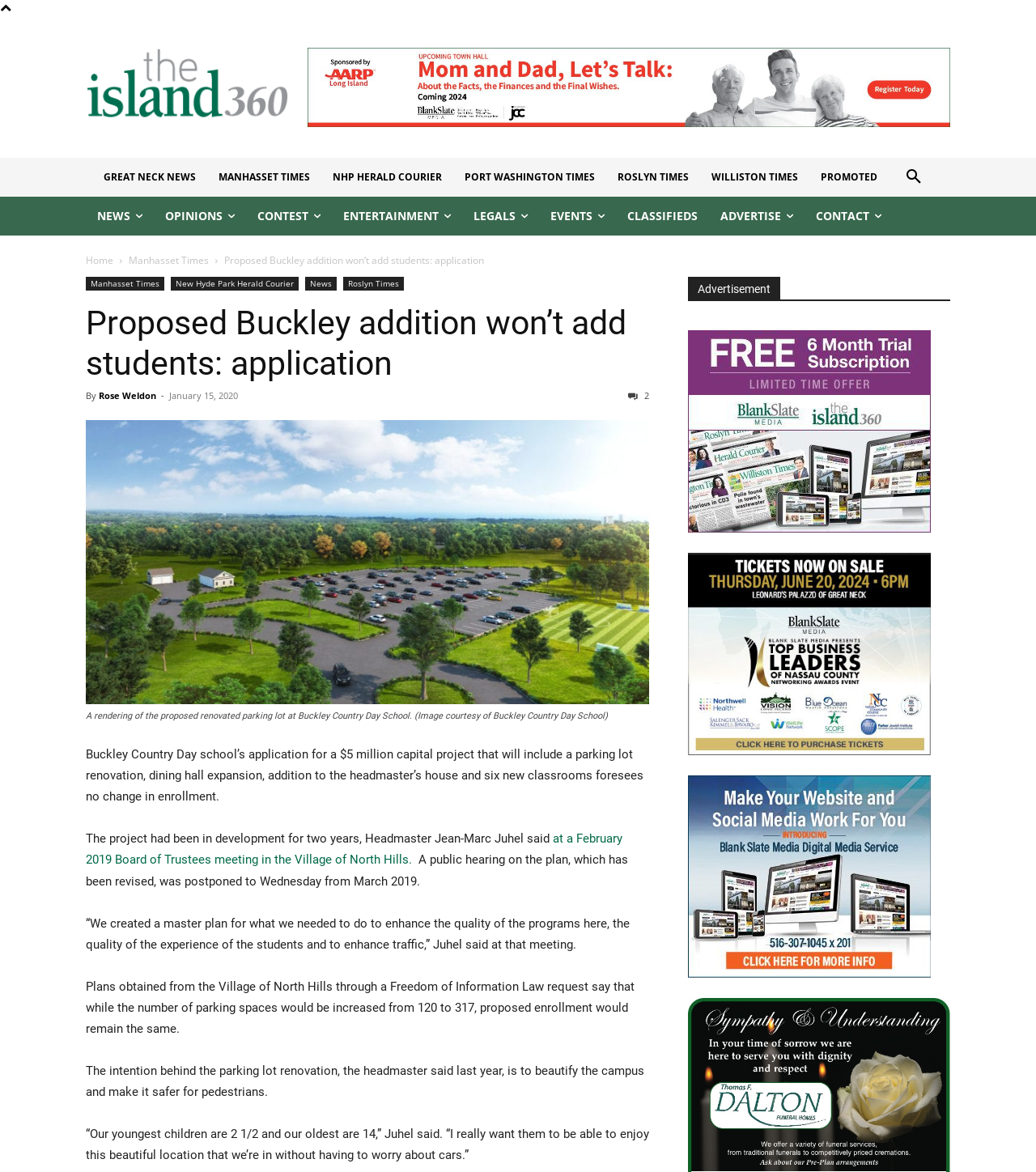Bounding box coordinates are specified in the format (top-left x, top-left y, bottom-right x, bottom-right y). All values are floating point numbers bounded between 0 and 1. Please provide the bounding box coordinate of the region this sentence describes: New Hyde Park Herald Courier

[0.165, 0.236, 0.288, 0.248]